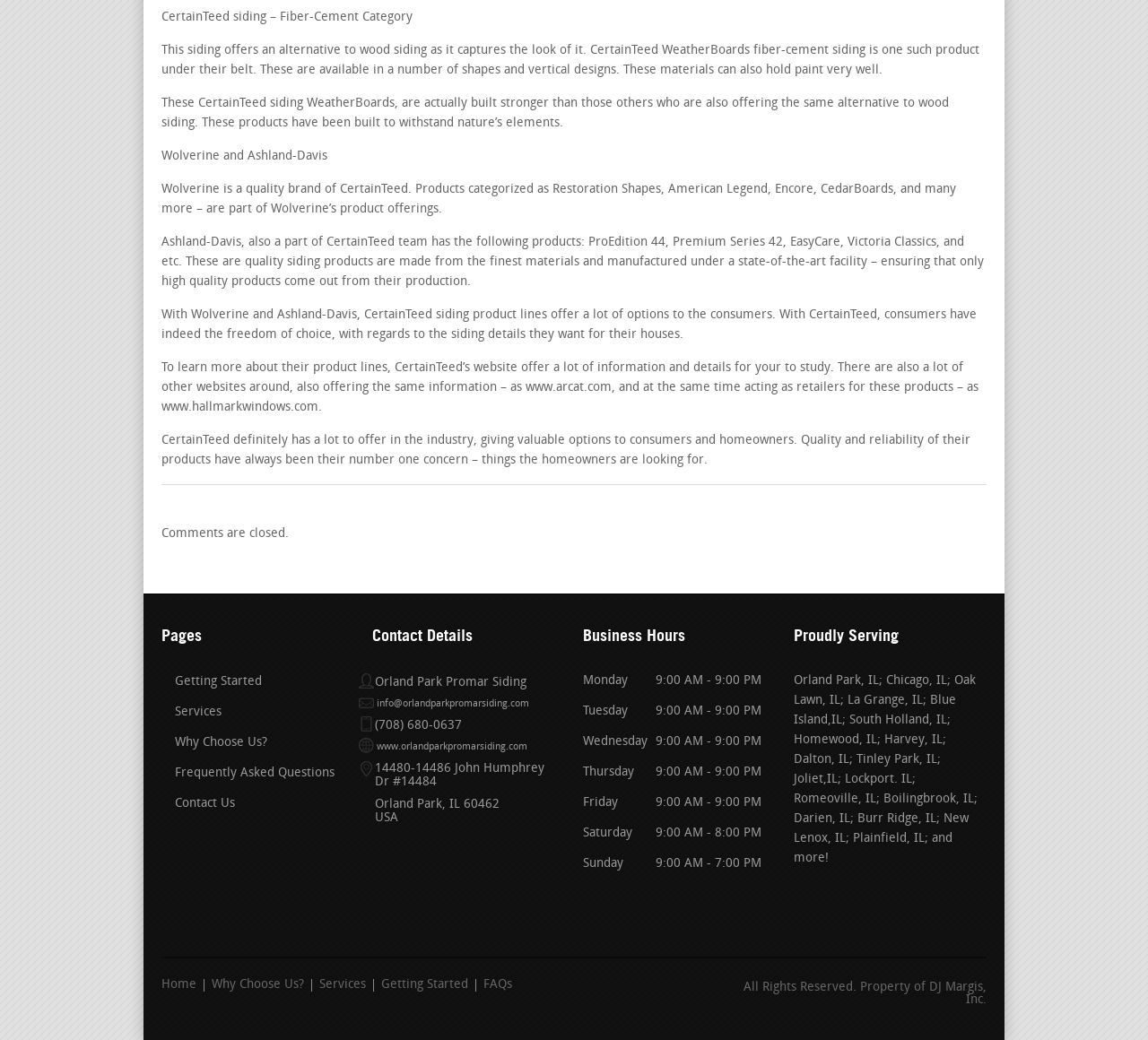Determine the bounding box for the UI element described here: "Home".

[0.141, 0.941, 0.178, 0.953]